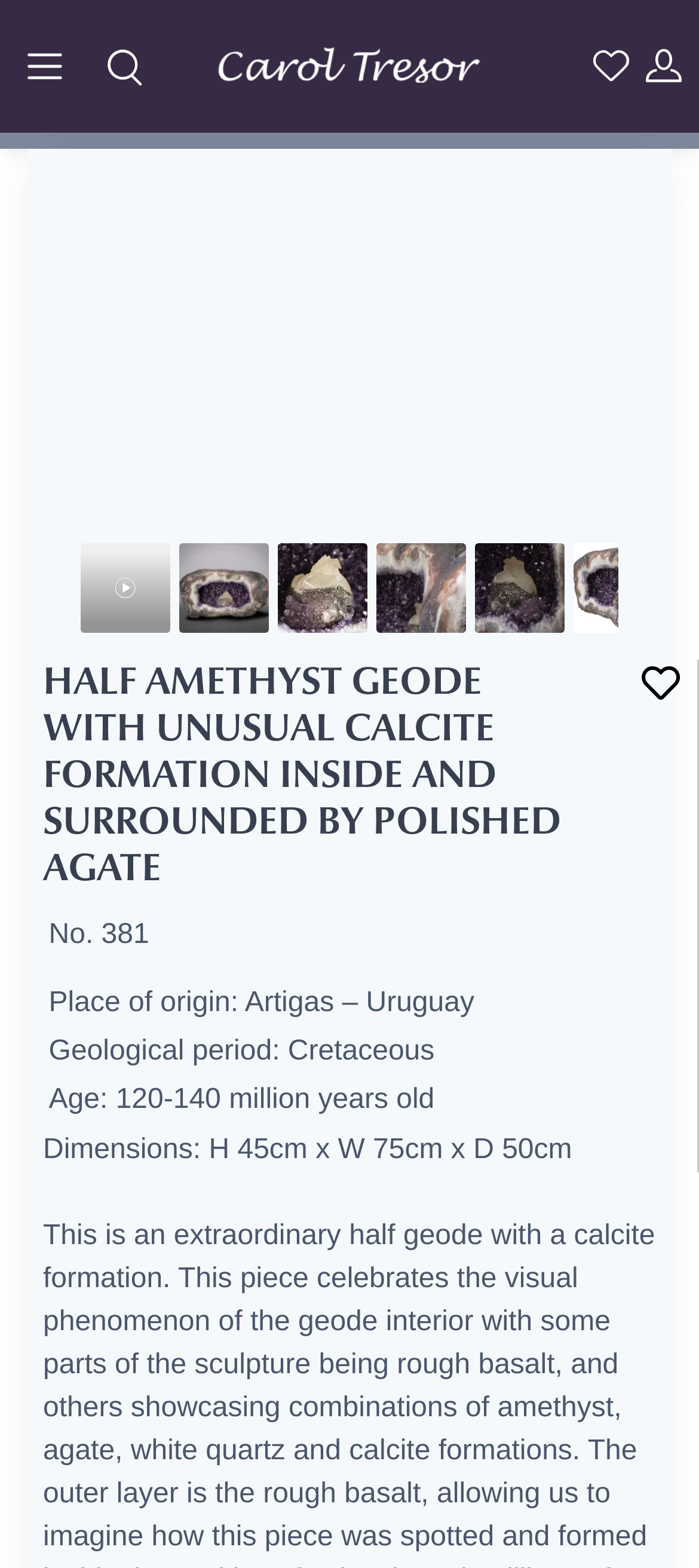Using the provided element description: "aria-label="Toggle maximize"", identify the bounding box coordinates. The coordinates should be four floats between 0 and 1 in the order [left, top, right, bottom].

[0.244, 0.095, 0.372, 0.149]